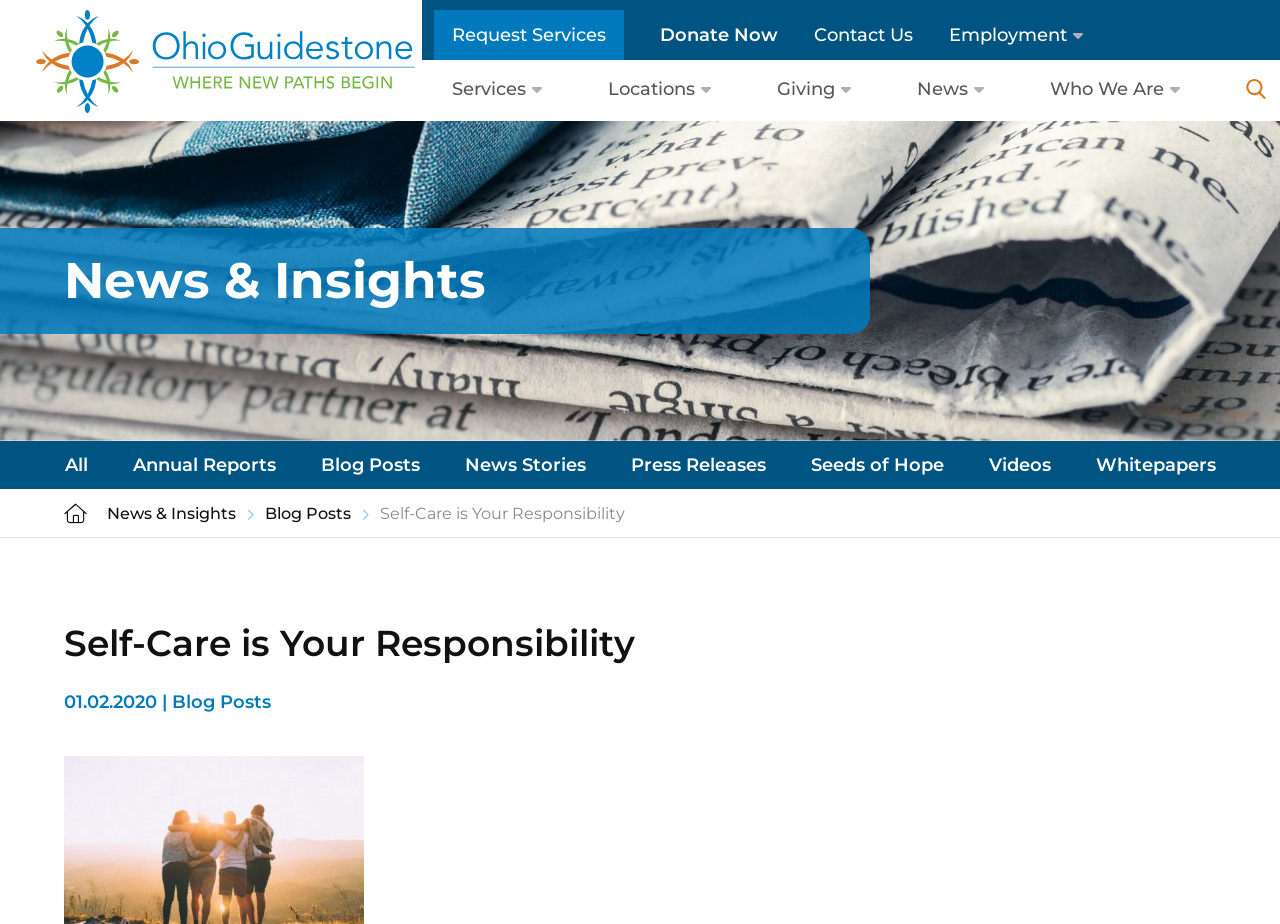How many main navigation links are there?
Identify the answer in the screenshot and reply with a single word or phrase.

7